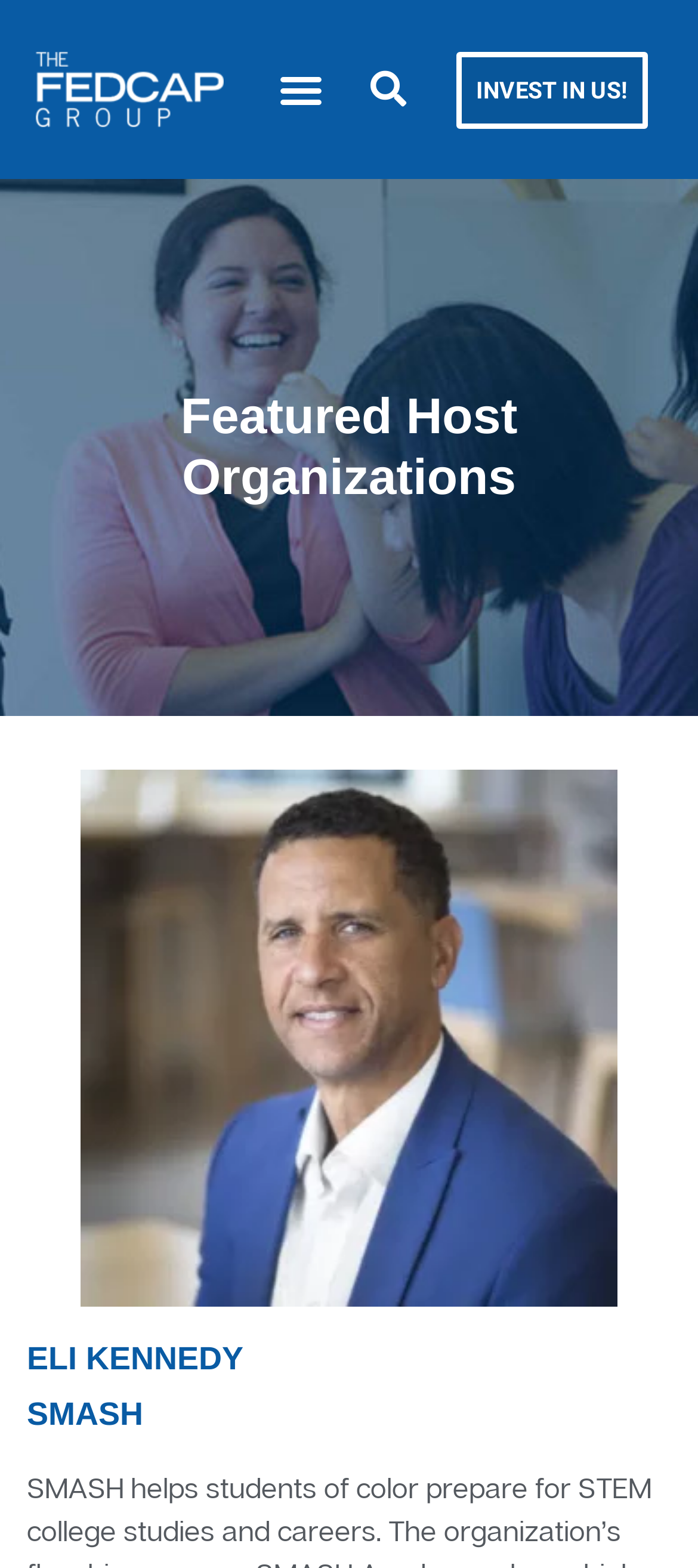Identify the main heading from the webpage and provide its text content.

Featured Host Organizations